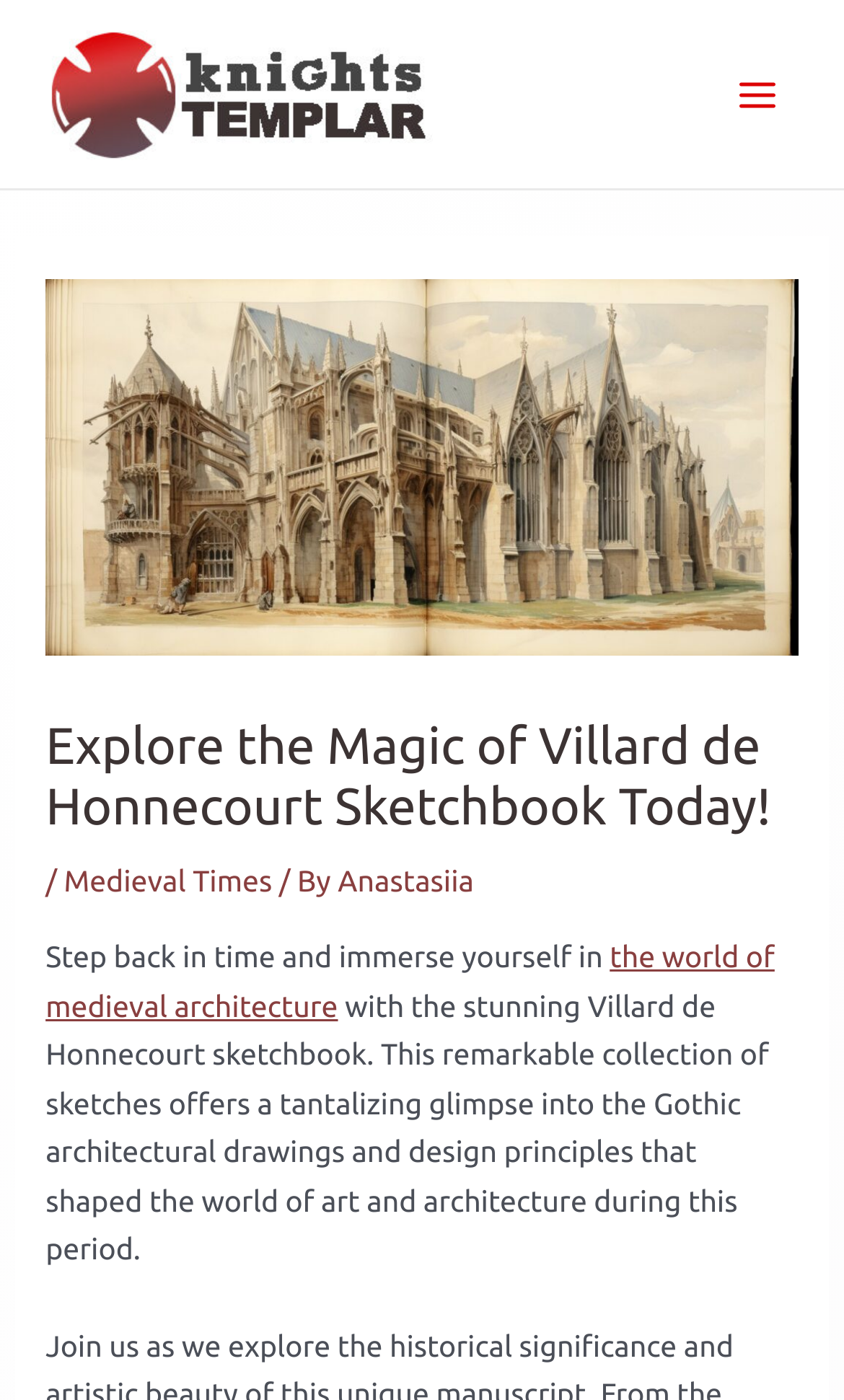Offer a comprehensive description of the webpage’s content and structure.

The webpage is dedicated to the Villard de Honnecourt sketchbook, a medieval treasure. At the top left corner, there is a Knights Templar logo, accompanied by a smaller image of the same logo. On the top right corner, there is a main menu button with an icon.

Below the logo, there is a large header section that spans almost the entire width of the page. It features an image of the Villard de Honnecourt sketchbook, along with a heading that reads "Explore the Magic of Villard de Honnecourt Sketchbook Today!".

Underneath the header, there is a navigation section with three links: "Medieval Times", "By Anastasiia", and a separator slash in between. These links are aligned to the left side of the page.

The main content of the page starts with a paragraph of text that invites the user to "Step back in time and immerse yourself in the world of medieval architecture". This text is followed by a link to "the world of medieval architecture". The paragraph continues, describing the Villard de Honnecourt sketchbook as a remarkable collection of sketches that offers a glimpse into the Gothic architectural drawings and design principles of the medieval period.